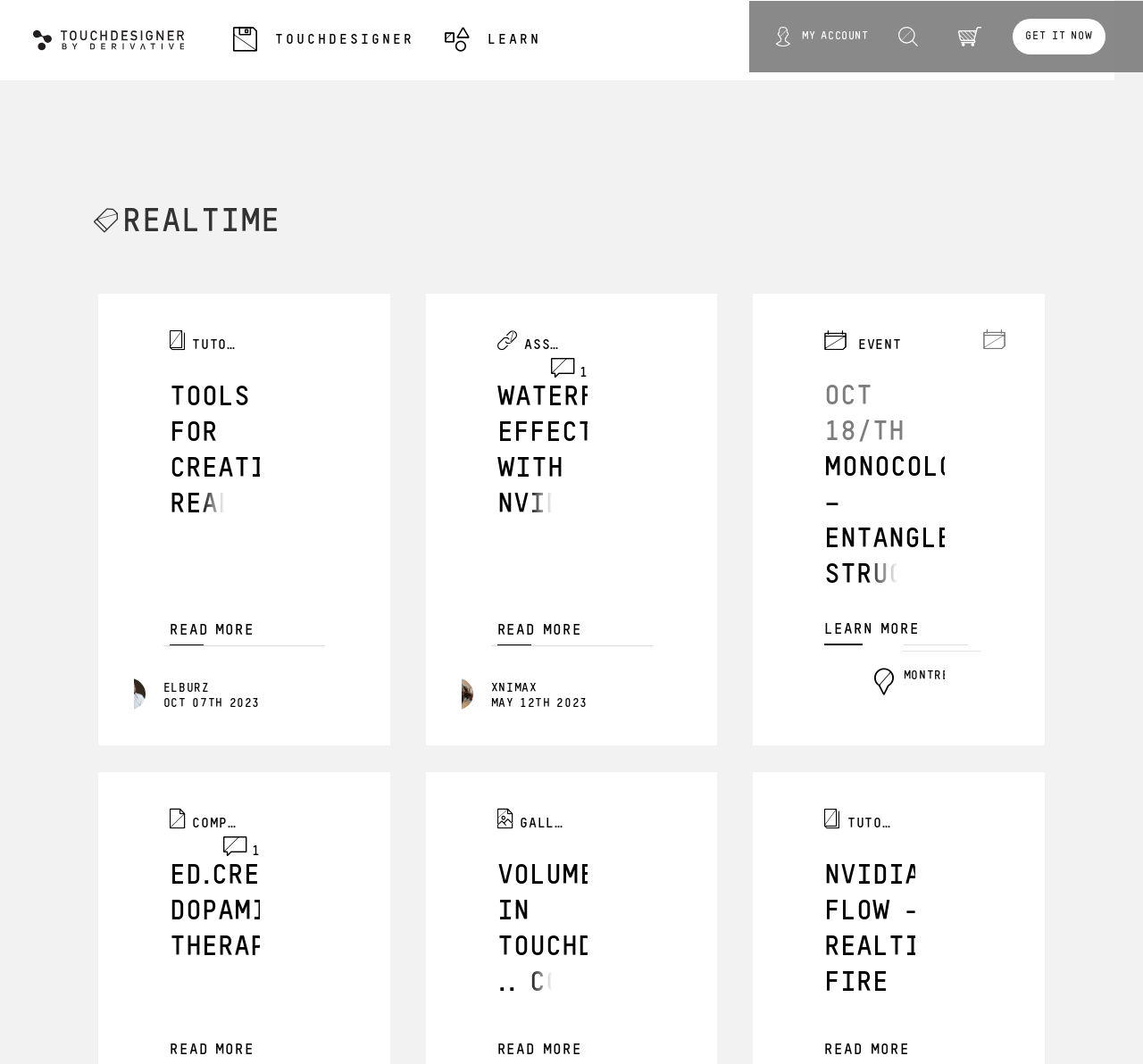What type of content is featured in the 'GALLERY' section?
Give a detailed response to the question by analyzing the screenshot.

The 'GALLERY' section is likely to feature images or visuals, as it is a common convention on webpages to have a gallery section dedicated to showcasing visual content.